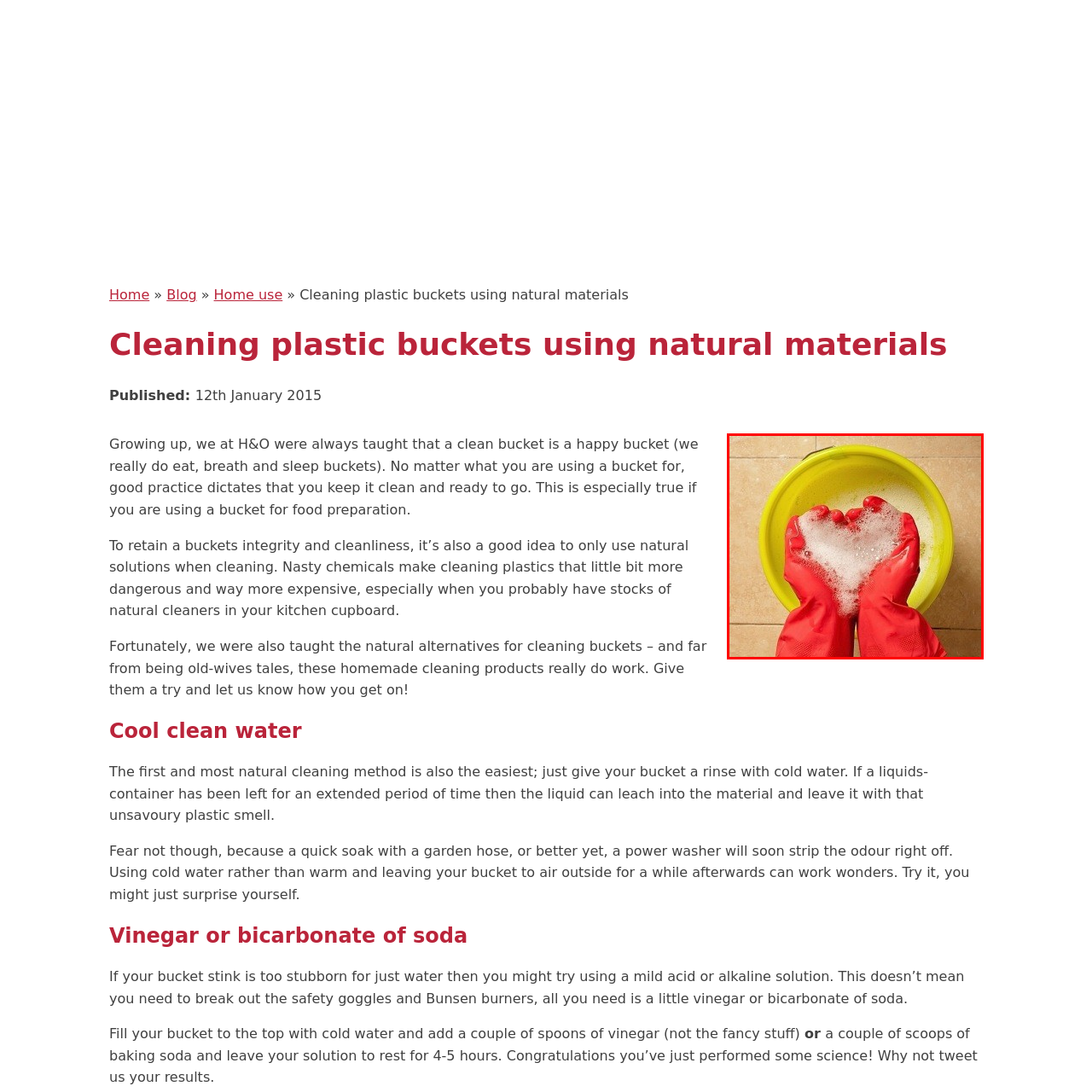Explain comprehensively what is shown in the image marked by the red outline.

In this vibrant image, a pair of hands wearing bright red rubber gloves creates a heart shape with sudsy bubbles above a yellow bucket filled with soapy water. The bucket, set against a tiled surface, emphasizes the theme of cleanliness and care often associated with using gentle, natural cleaning methods for maintaining plastic containers. This visual encapsulates the essence of the article titled "Cleaning plastic buckets using natural materials," highlighting the importance of keeping buckets clean, especially for food-related tasks. It illustrates a hands-on approach to using natural solutions, encouraging eco-friendly practices in everyday cleaning routines.